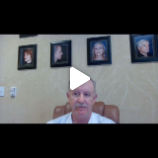What is on the wall behind the medical professional?
Please use the image to provide a one-word or short phrase answer.

Framed photographs